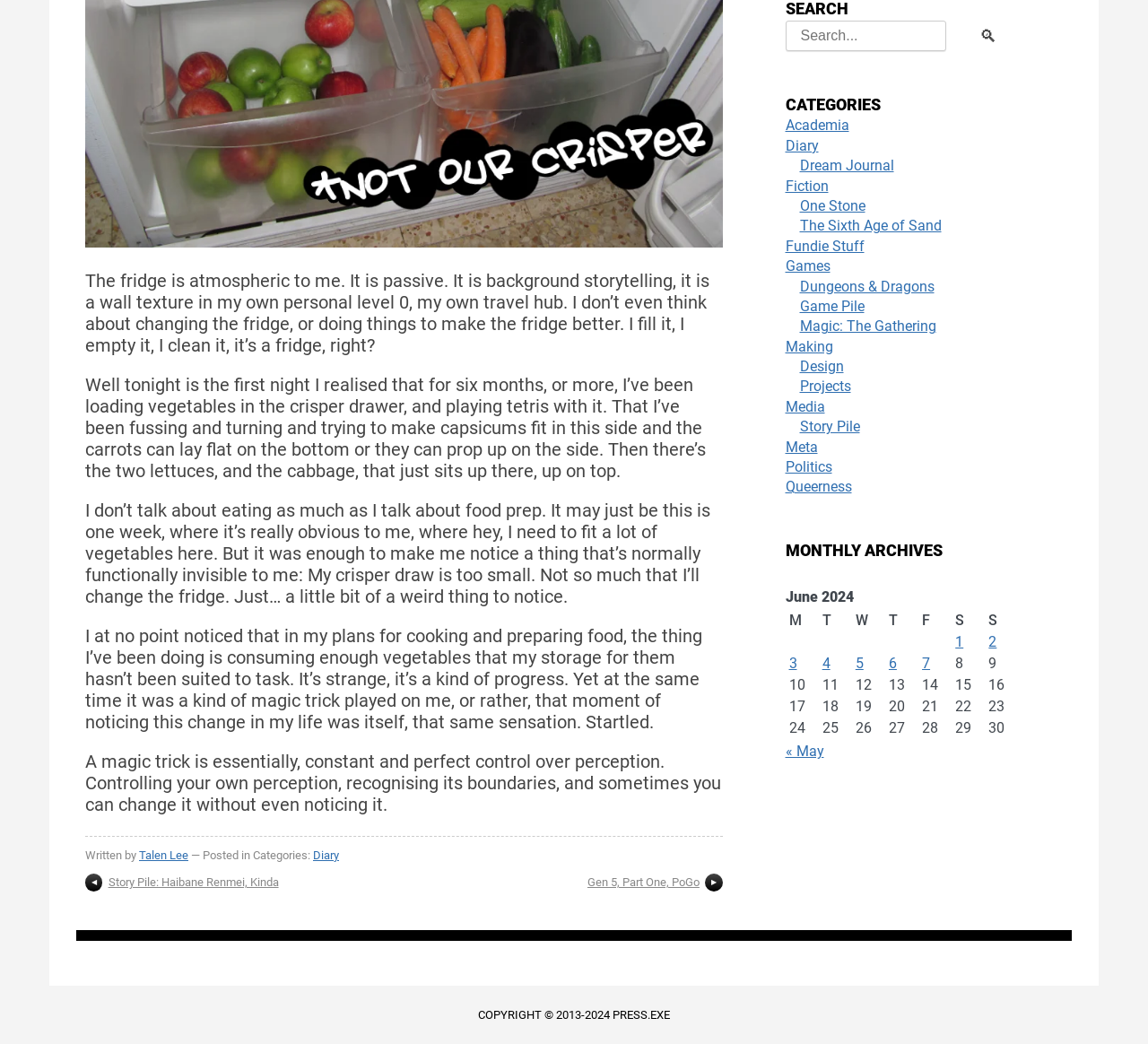Given the webpage screenshot, identify the bounding box of the UI element that matches this description: "Dream Journal".

[0.696, 0.15, 0.779, 0.167]